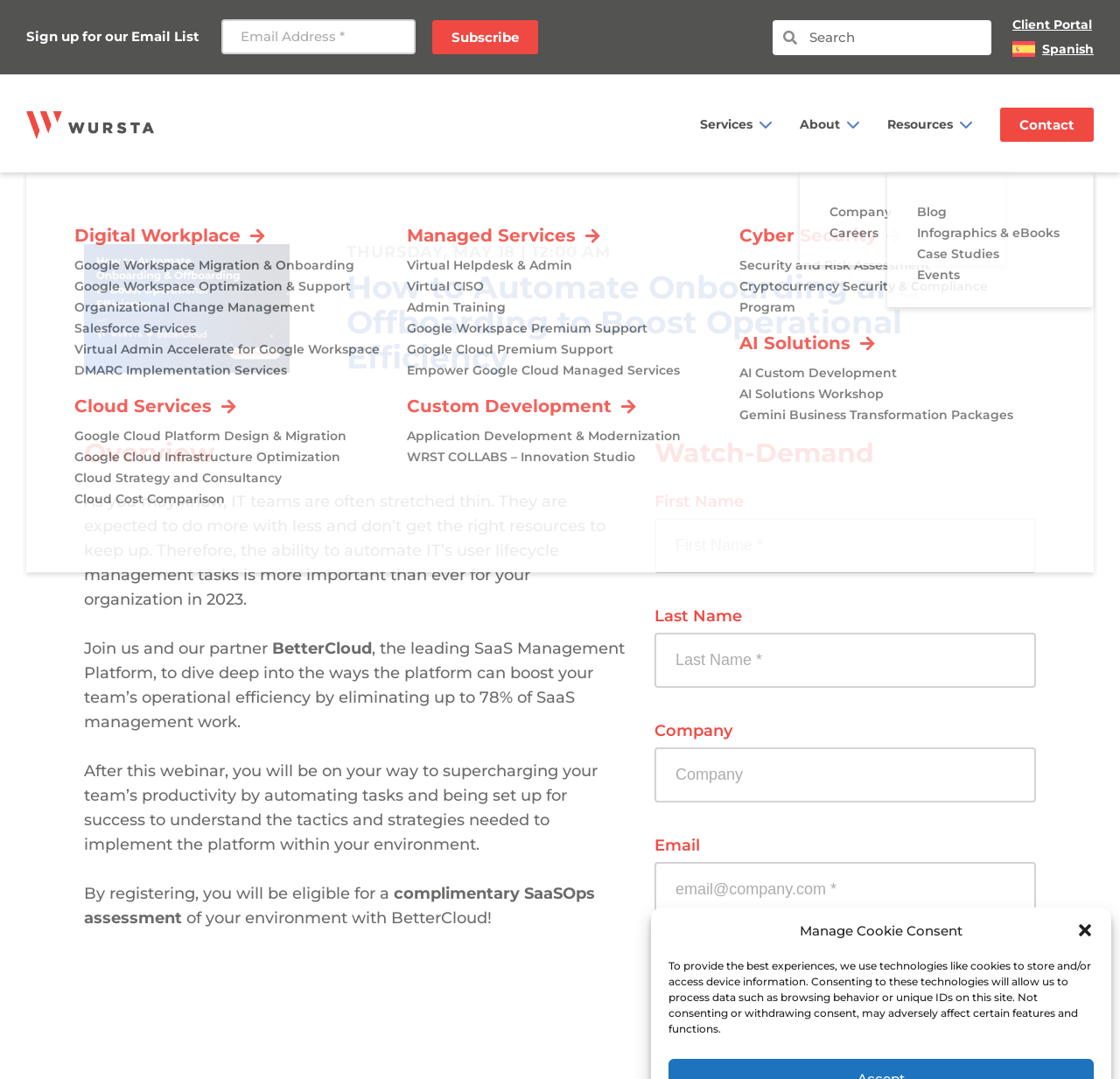Describe all the key features and sections of the webpage thoroughly.

The webpage is about a webinar on "How to Automate Onboarding and Offboarding to Boost Operational Efficiency" hosted by The Wursta Corporation. At the top right corner, there is a button to close a dialog box. Below it, there is a static text describing the use of cookies to store and access device information.

On the top left side, there is an iframe, and next to it, there is a search box. On the top right side, there are links to the client portal, a language option in Spanish, and a link to The Wursta Corporation with its logo.

The main content of the webpage is divided into two sections. The left section has a heading "How to Automate Onboarding and Offboarding to Boost Operational Efficiency" and an image related to the topic. Below the image, there is a time indicator showing the date and time of the webinar.

The right section has a heading "Overview" and a series of static texts describing the importance of automating IT's user lifecycle management tasks, the benefits of joining the webinar, and what attendees can expect to gain from it. There are also mentions of the partner company BetterCloud and its SaaS Management Platform.

At the bottom of the right section, there is a heading "Watch-Demand" and a static text with a complimentary SaaSOps assessment offer.